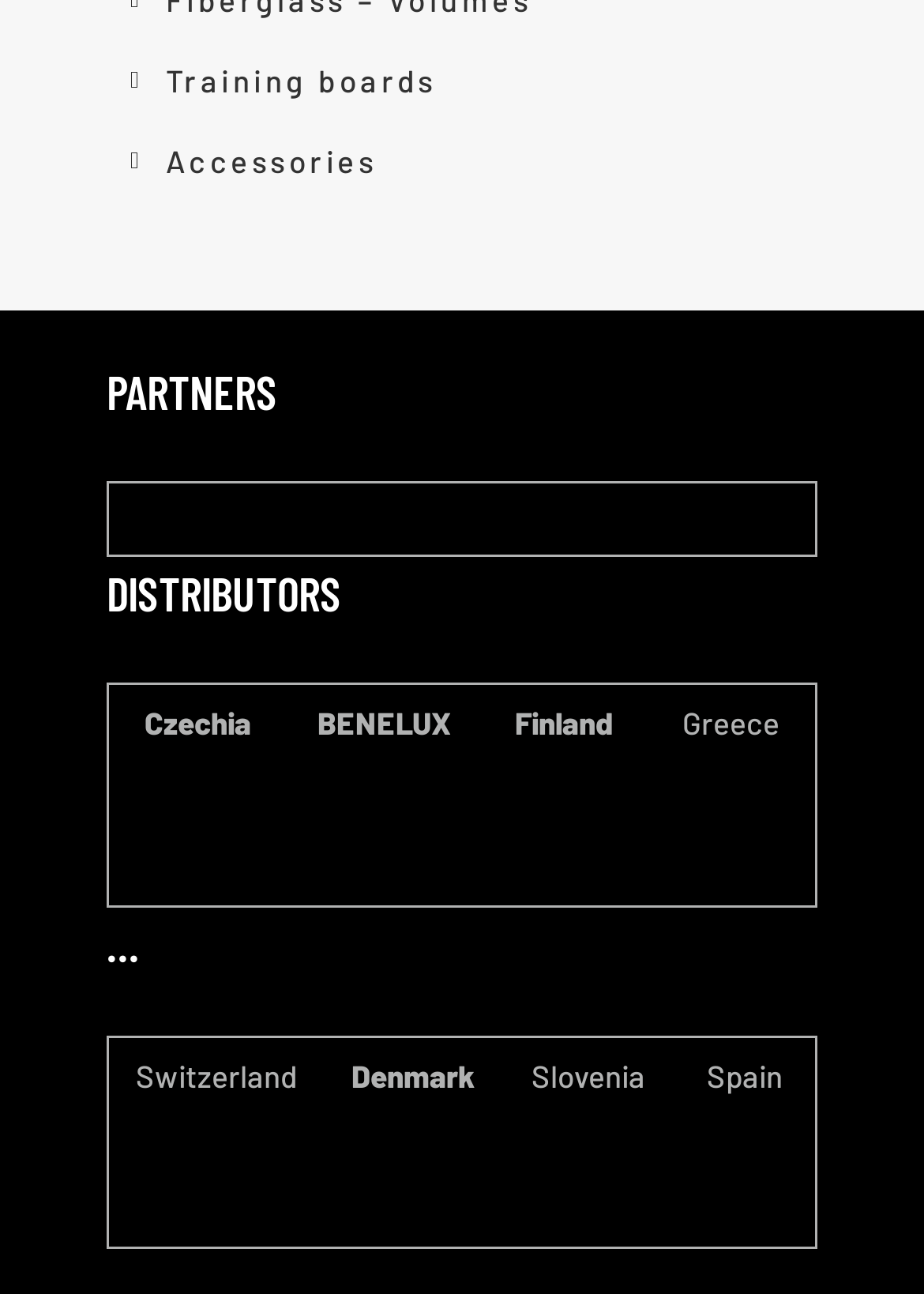Identify the bounding box coordinates of the element to click to follow this instruction: 'Click on Training boards'. Ensure the coordinates are four float values between 0 and 1, provided as [left, top, right, bottom].

[0.141, 0.047, 0.473, 0.076]